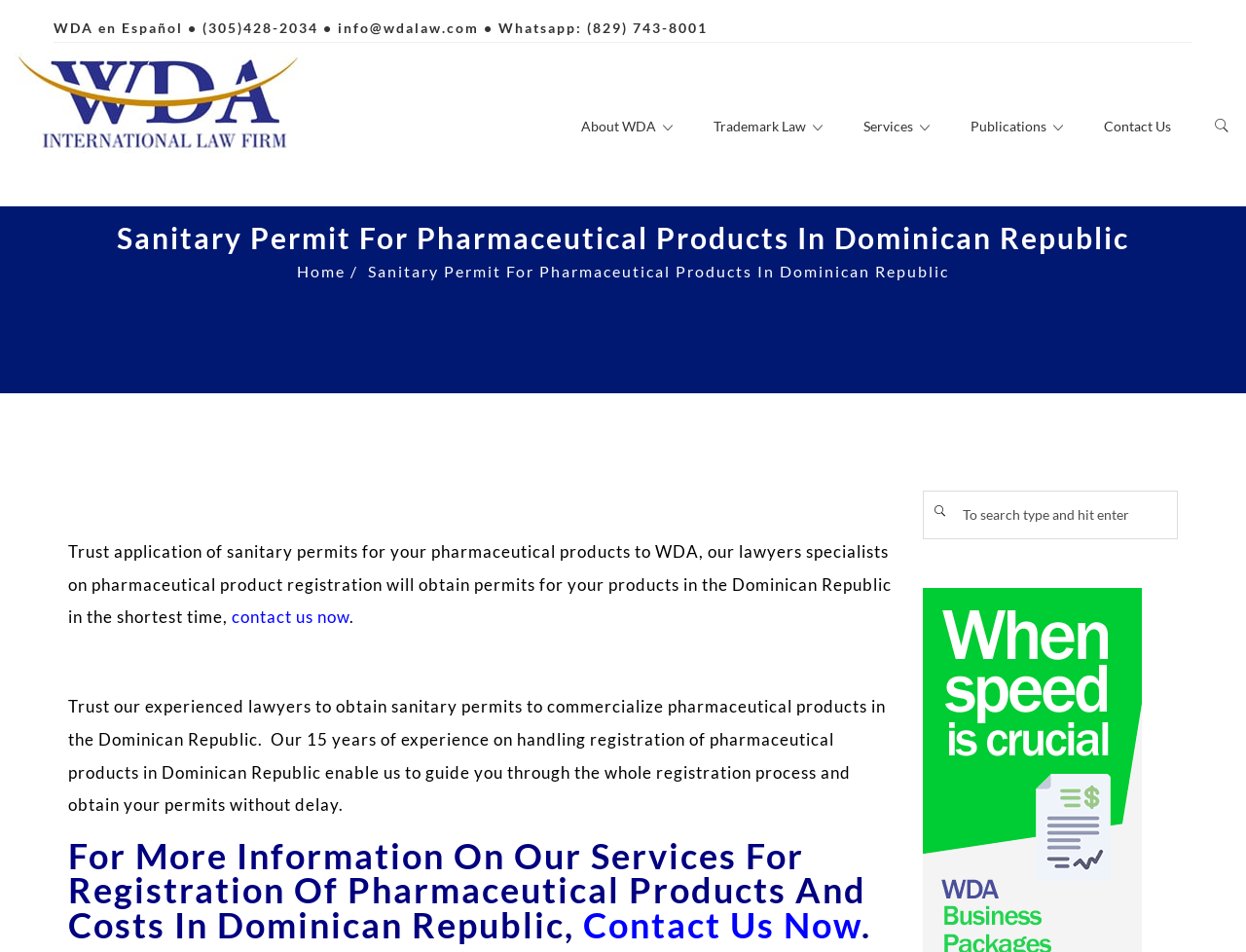Explain the webpage in detail, including its primary components.

The webpage is about WDA, a law firm specializing in pharmaceutical product registration, particularly in obtaining sanitary permits for pharmaceutical products in the Dominican Republic. 

At the top left corner, there is a logo of WDA, accompanied by a navigation menu with links to "WDA en Español", phone number, email, and WhatsApp contact information. 

Below the logo, there is a main navigation bar with links to "About WDA", "Trademark Law", "Services", "Publications", and "Contact Us". 

The main content of the webpage is divided into two sections. The first section has a heading "Sanitary Permit For Pharmaceutical Products In Dominican Republic" and a brief introduction to WDA's services, stating that their lawyers can obtain sanitary permits for pharmaceutical products in the Dominican Republic in the shortest time. There is a call-to-action link "contact us now" below the introduction.

The second section has a heading "Trust our experienced lawyers..." and provides more information about WDA's experience and services in handling registration of pharmaceutical products in the Dominican Republic. 

At the bottom of the page, there is a heading "For More Information On Our Services For Registration Of Pharmaceutical Products And Costs In Dominican Republic, Contact Us Now" with a call-to-action link "Contact Us Now". There is also a textbox and a link to an unknown page on the right side of the bottom section.